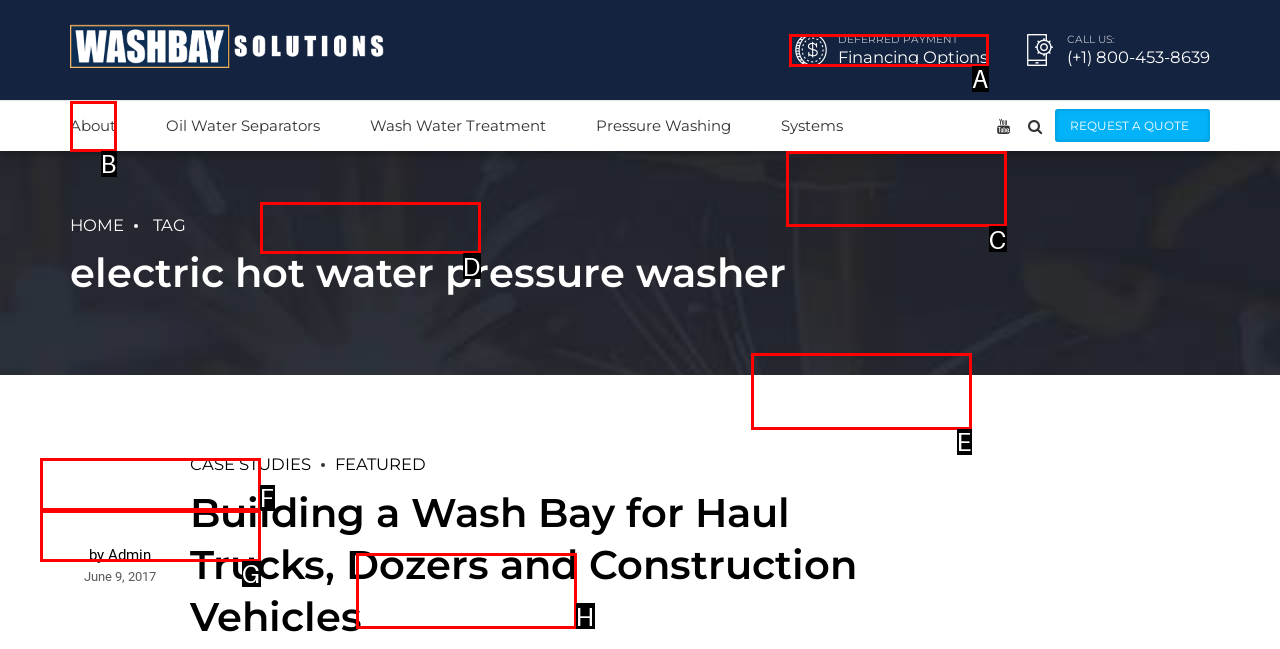Which option should you click on to fulfill this task: View About page? Answer with the letter of the correct choice.

B